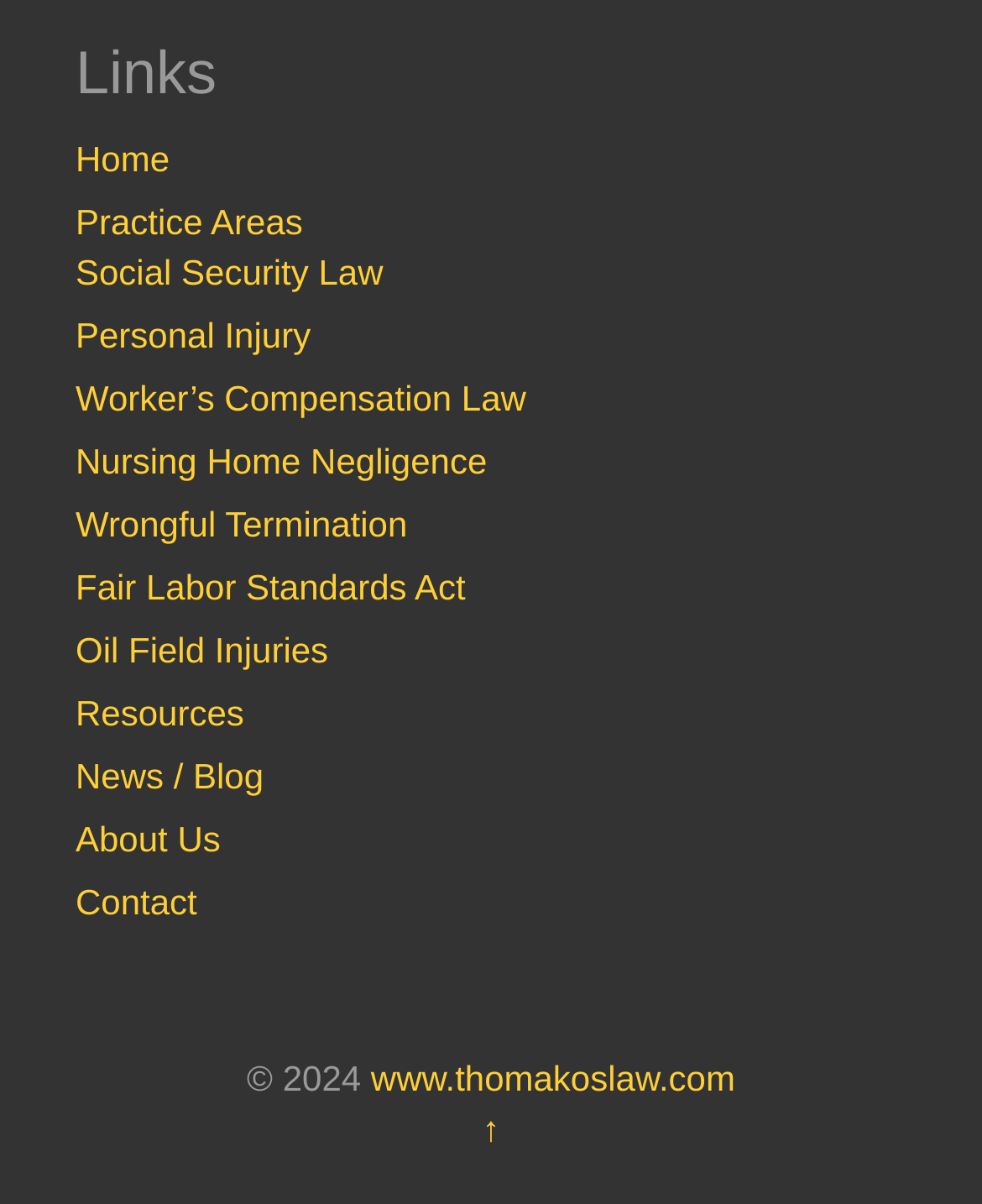Specify the bounding box coordinates of the area to click in order to execute this command: 'go to home page'. The coordinates should consist of four float numbers ranging from 0 to 1, and should be formatted as [left, top, right, bottom].

[0.077, 0.115, 0.173, 0.148]